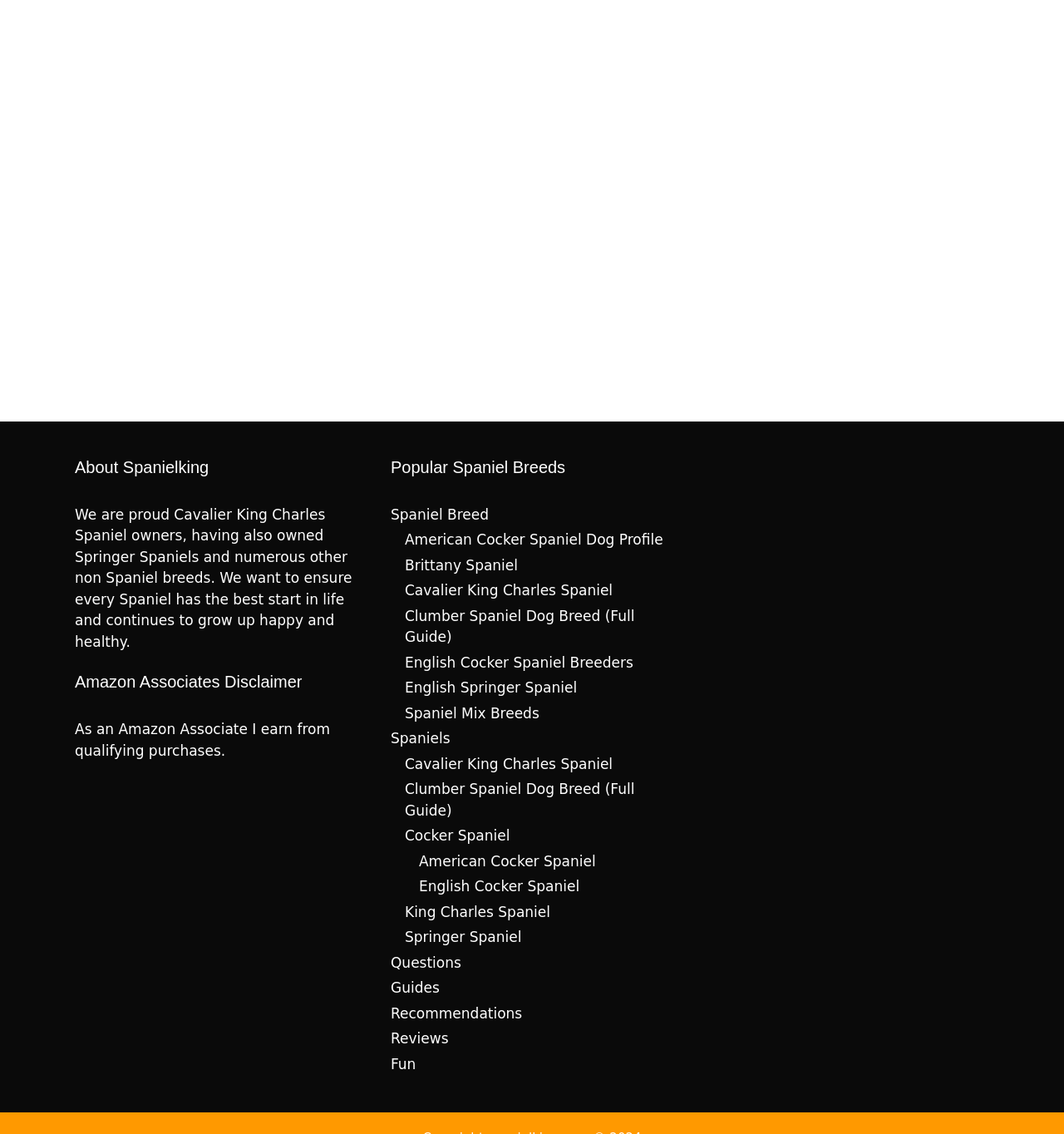How many Spaniel breeds are listed on the webpage?
Please answer the question as detailed as possible based on the image.

The webpage lists 11 Spaniel breeds, including American Cocker Spaniel, Brittany Spaniel, Cavalier King Charles Spaniel, Clumber Spaniel, English Cocker Spaniel, English Springer Spaniel, King Charles Spaniel, Spaniel Mix Breeds, Spaniel Breed, and Springer Spaniel.